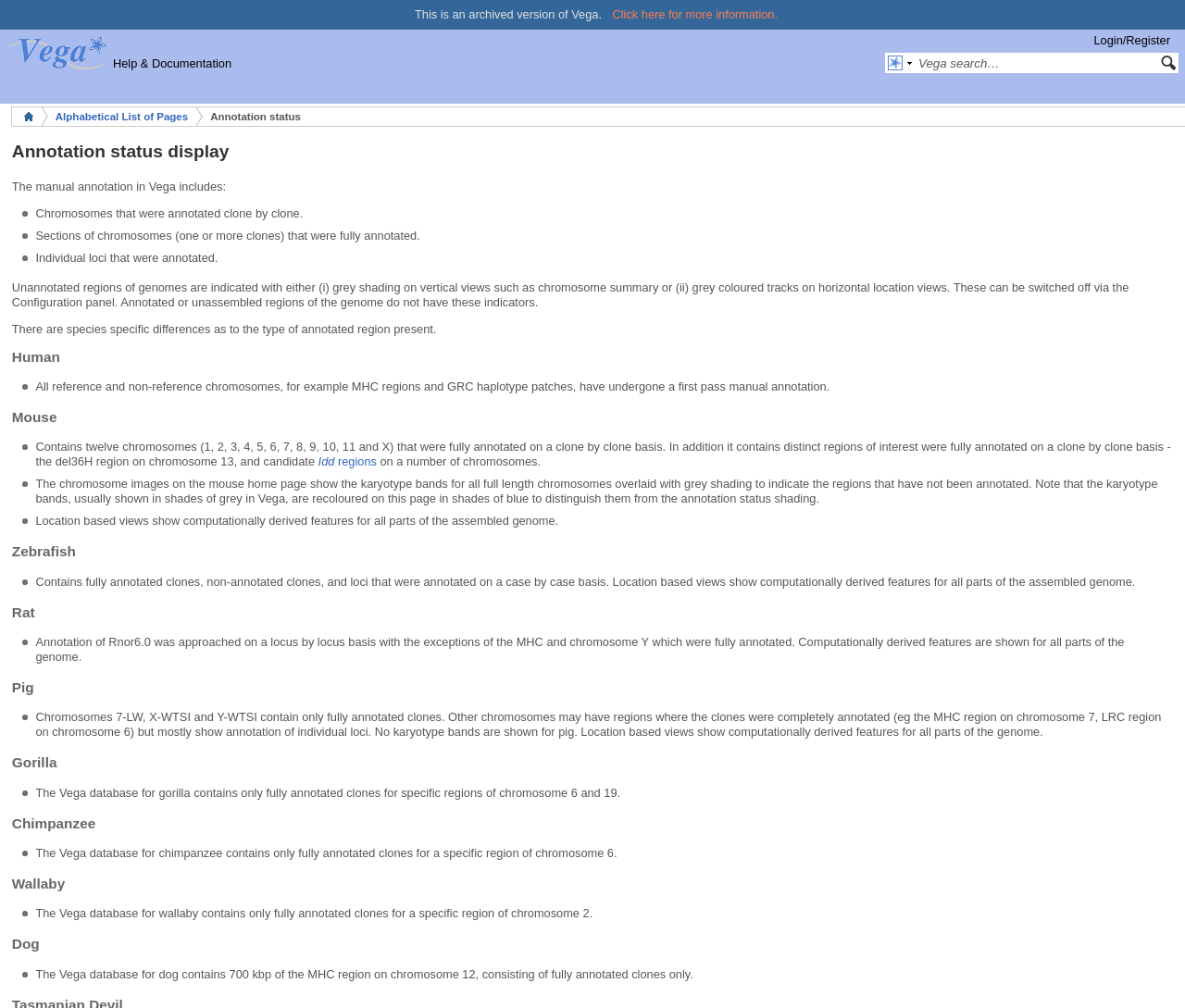Offer a meticulous caption that includes all visible features of the webpage.

The webpage is about annotation status in Vega, a genomic database. At the top, there is a brief introduction stating that this is an archived version of Vega, with a link to more information. Below this, there is a navigation menu with links to Vega Home, Login/Register, and Help & Documentation.

On the left side, there is a search bar with a search icon and a placeholder text "Vega search…". Below the navigation menu, the main content of the page is divided into sections, each with a heading indicating the species, such as Human, Mouse, Zebrafish, and so on.

Each section has a list of bullet points describing the annotation status of the corresponding species. The bullet points are marked with a list marker, and the text describes the type of annotation, such as fully annotated clones, non-annotated clones, and loci that were annotated on a case-by-case basis. Some sections also mention computationally derived features shown in location-based views.

The page has a total of 9 sections, each dedicated to a specific species, including Human, Mouse, Zebrafish, Rat, Pig, Gorilla, Chimpanzee, Wallaby, and Dog. The annotation status for each species is described in detail, with some sections having multiple bullet points.